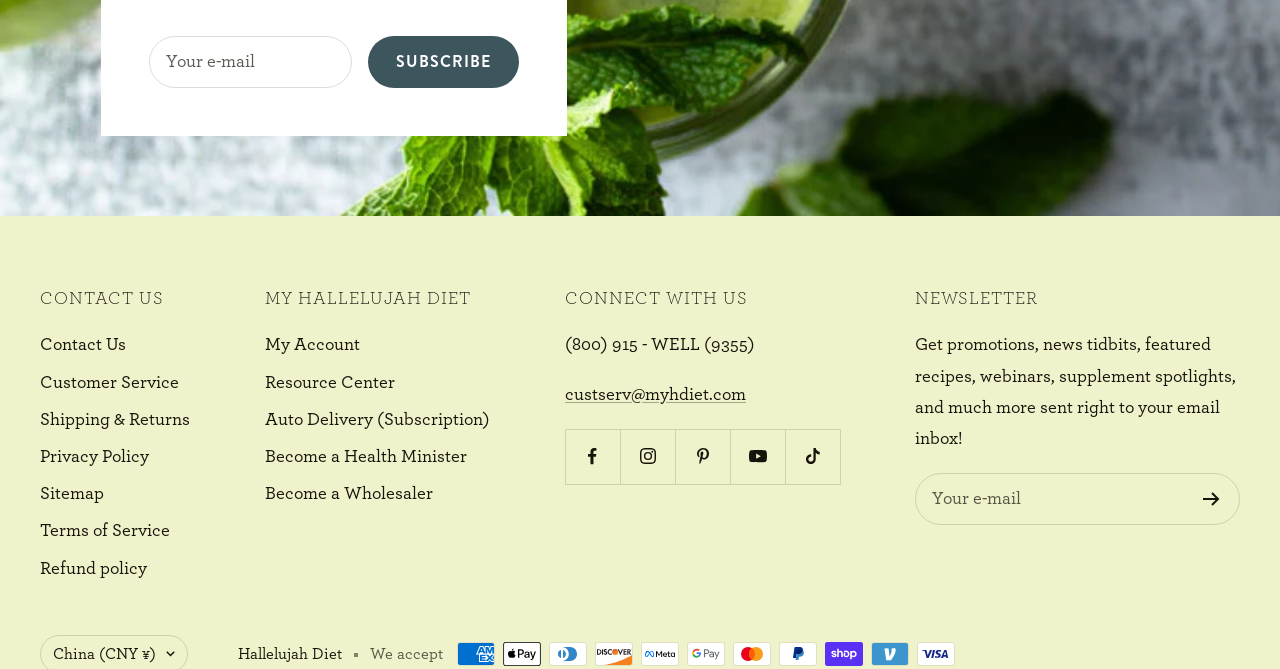Please identify the coordinates of the bounding box for the clickable region that will accomplish this instruction: "Follow us on Facebook".

[0.441, 0.641, 0.484, 0.723]